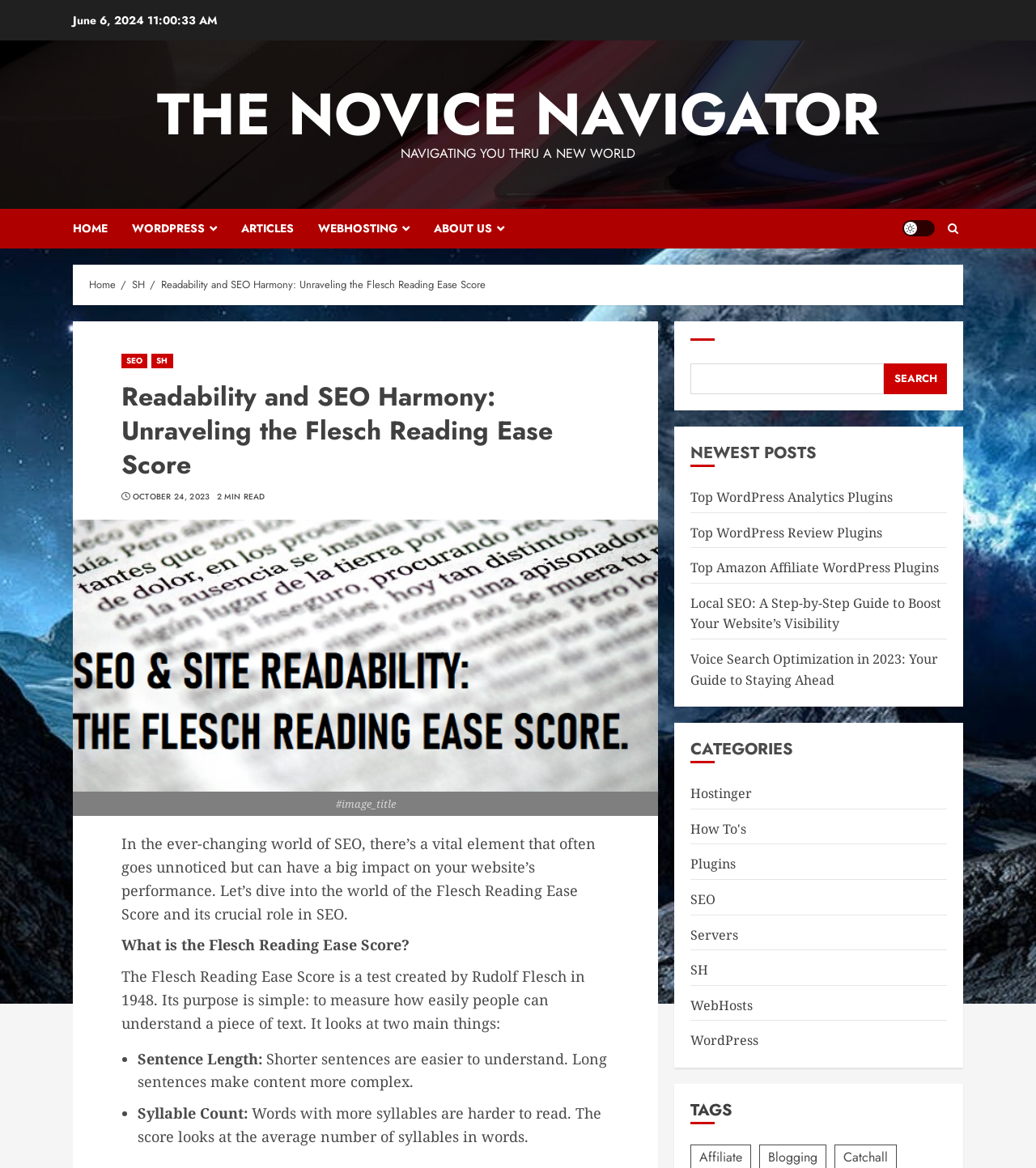Pinpoint the bounding box coordinates of the clickable element to carry out the following instruction: "Read the article about Local SEO."

[0.667, 0.509, 0.909, 0.542]